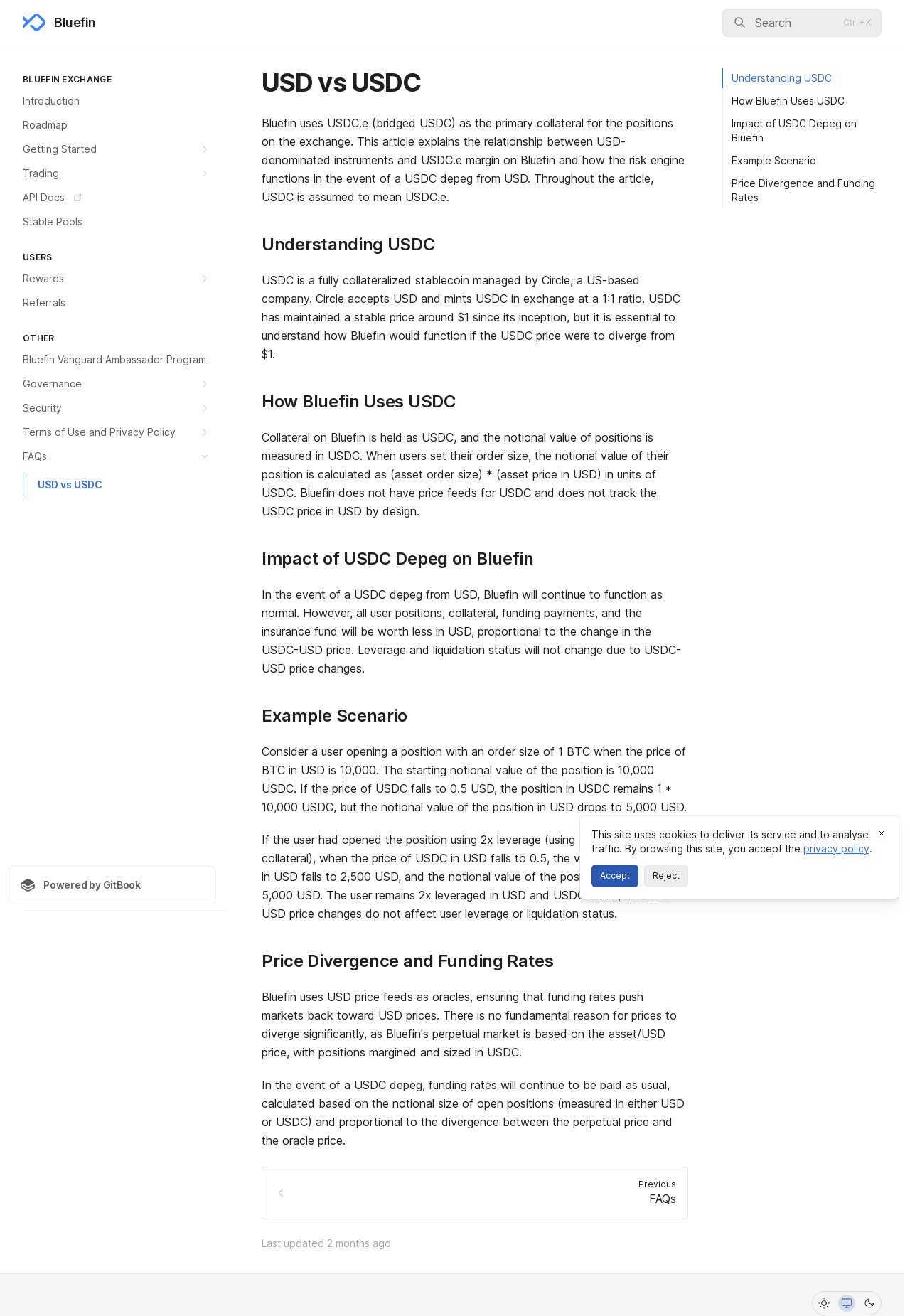Predict the bounding box coordinates of the area that should be clicked to accomplish the following instruction: "Click the 'HESYS TechnicalSystems GmbH & Co. KG' link". The bounding box coordinates should consist of four float numbers between 0 and 1, i.e., [left, top, right, bottom].

None